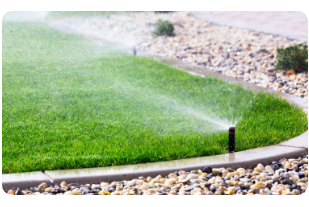From the image, can you give a detailed response to the question below:
What is the purpose of the scene?

The caption suggests that the scene is 'likely used to illustrate tips on lawn care in a related article focused on keeping grass healthy and vibrant', implying that the purpose of the scene is to provide guidance on lawn care.